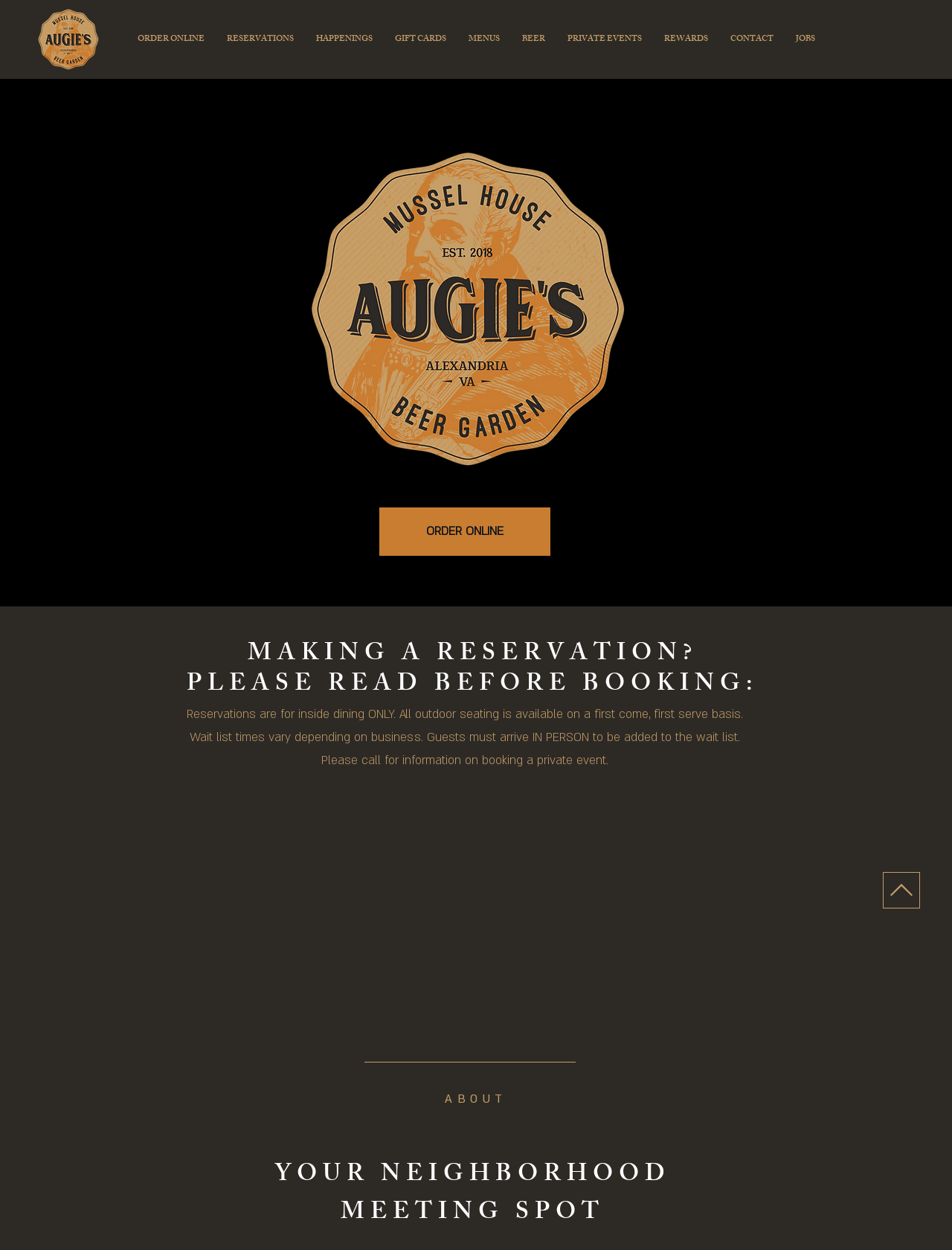How many navigation links are available?
Examine the image closely and answer the question with as much detail as possible.

There are 11 navigation links available on the webpage, which are 'ORDER ONLINE', 'RESERVATIONS', 'HAPPENINGS', 'GIFT CARDS', 'MENUS', 'BEER', 'PRIVATE EVENTS', 'REWARDS', 'CONTACT', 'JOBS'.